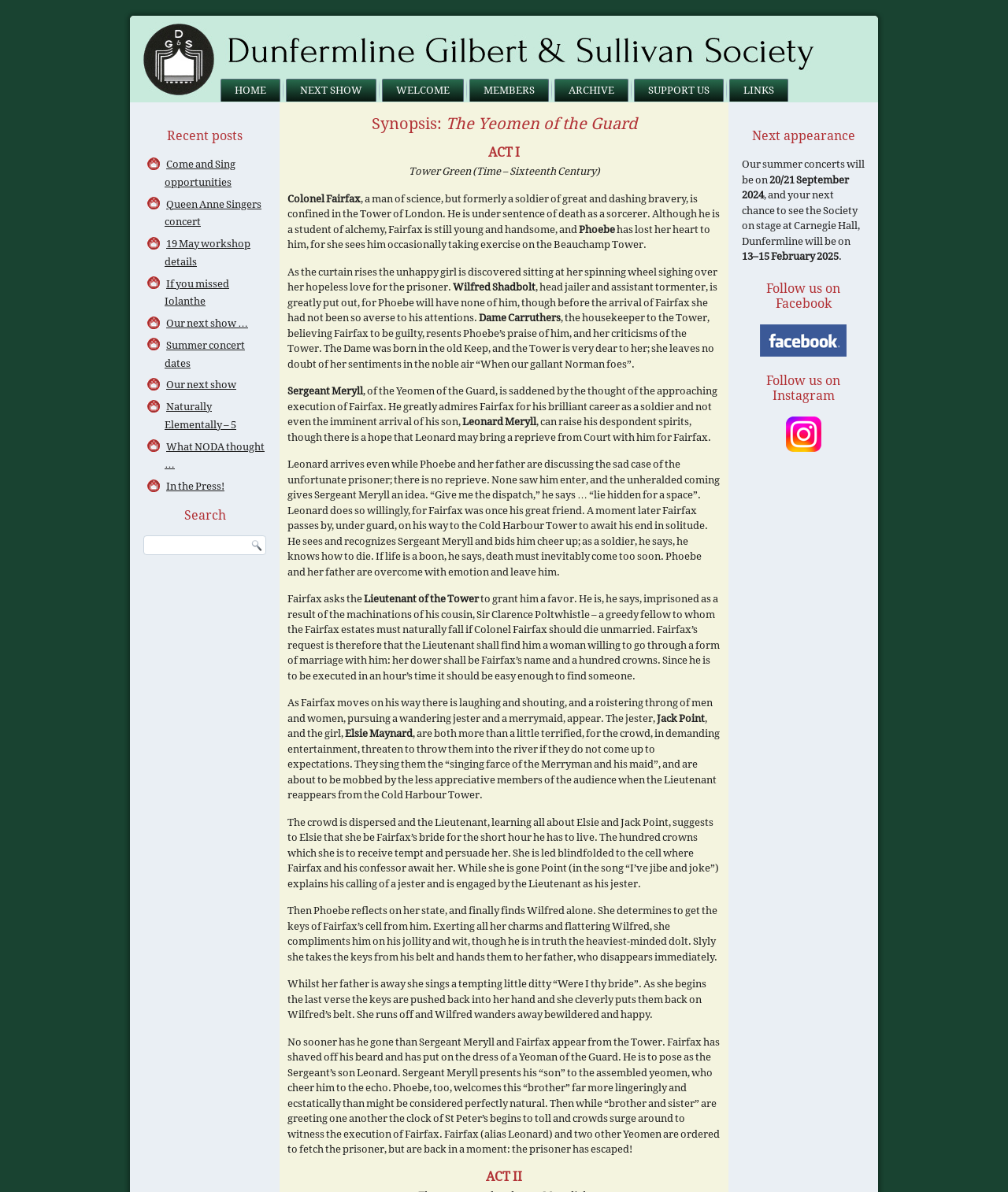Use a single word or phrase to answer the question:
How many characters are in the name of the housekeeper?

13